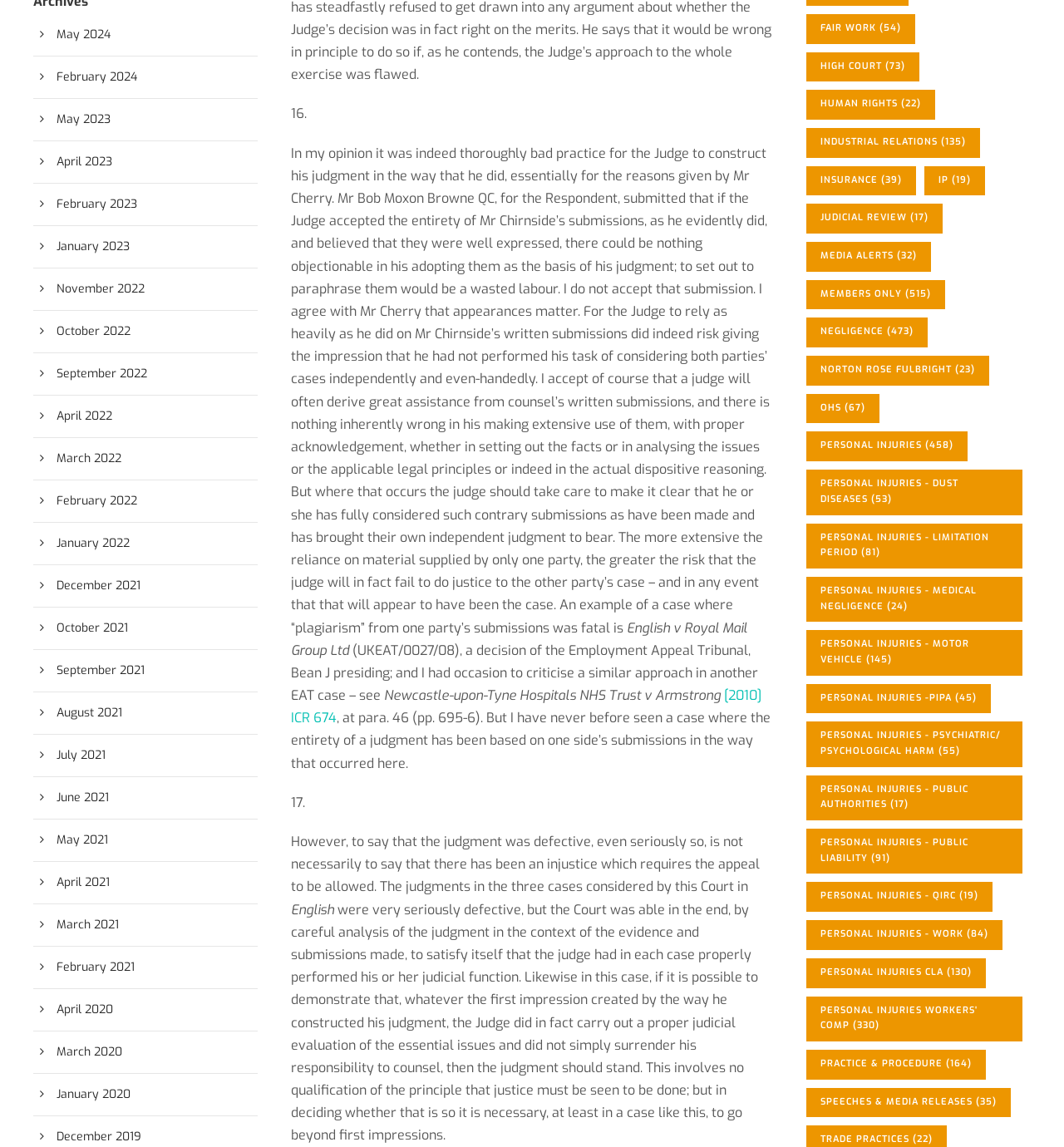Utilize the details in the image to give a detailed response to the question: How many items are in the 'Members Only' category?

The link 'Members Only (515 items)' indicates that there are 515 items in this category.